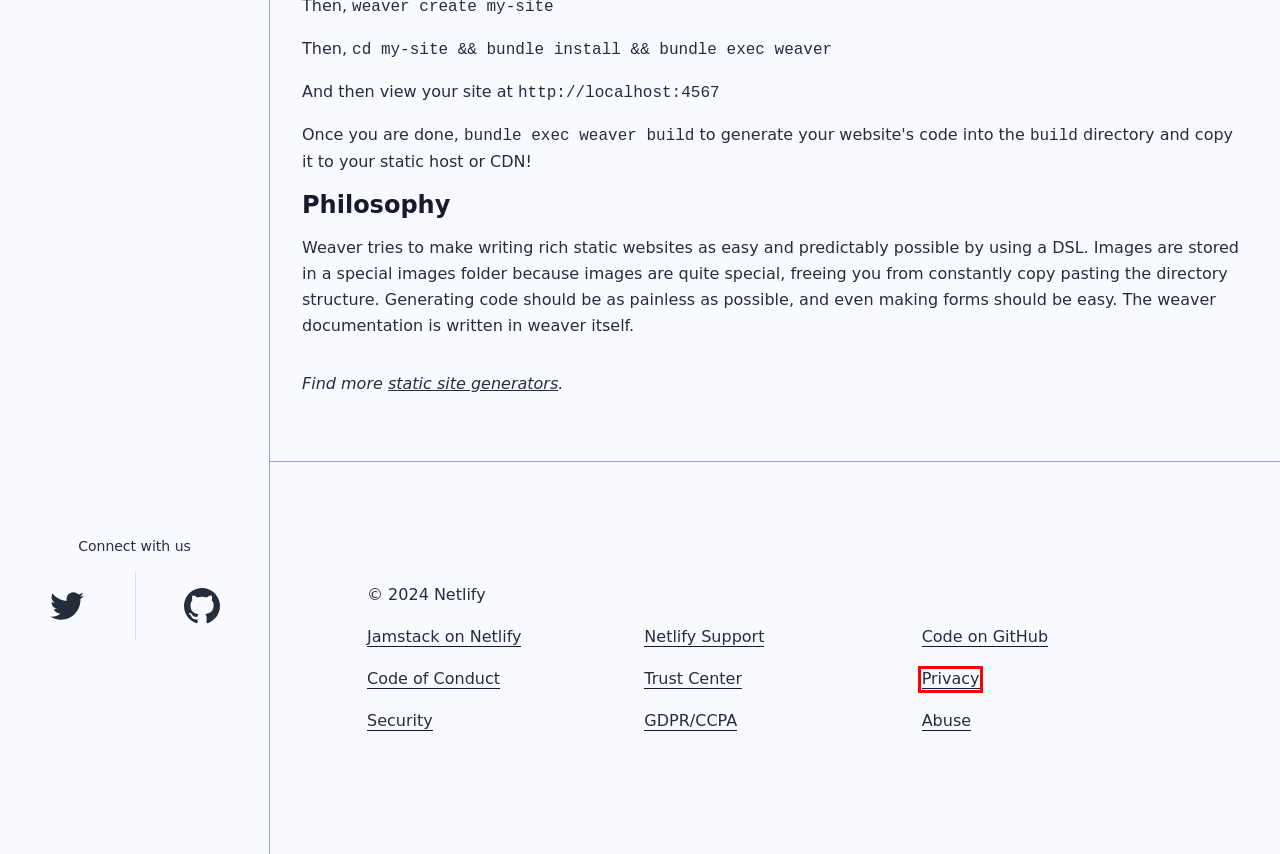You have a screenshot of a webpage with a red rectangle bounding box around an element. Identify the best matching webpage description for the new page that appears after clicking the element in the bounding box. The descriptions are:
A. Netlify’s commitment to protect your data | Netlify
B. The Future of Jamstack
C. Welcome to the Jamstack | What, Why, and How of Jamstack
D. Privacy Policy | Netlify
E. Compliance, Privacy, and Security | Netlify Trust Center
F. Netlify Support Forums - Netlify Support Forums
G. Security at Netlify
H. GitHub - jamstack/jamstack.org: The official Jamstack site

D